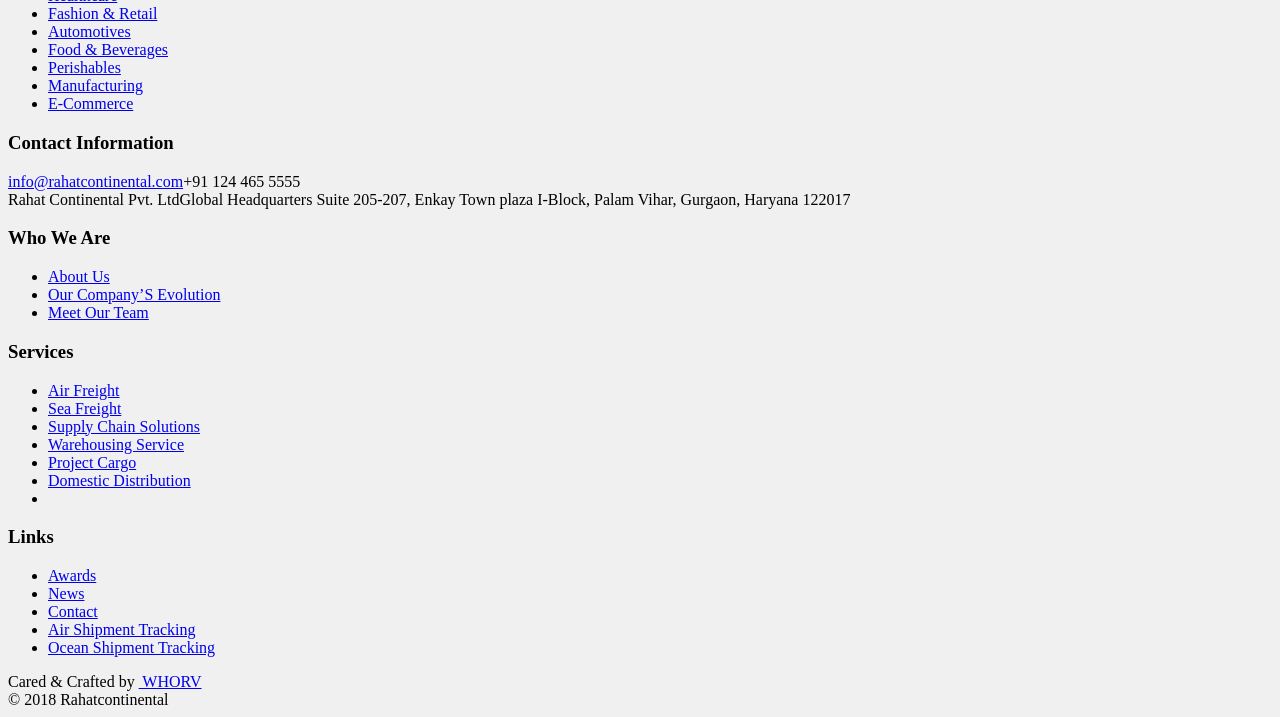Respond to the following query with just one word or a short phrase: 
What is the company's email address?

info@rahatcontinental.com